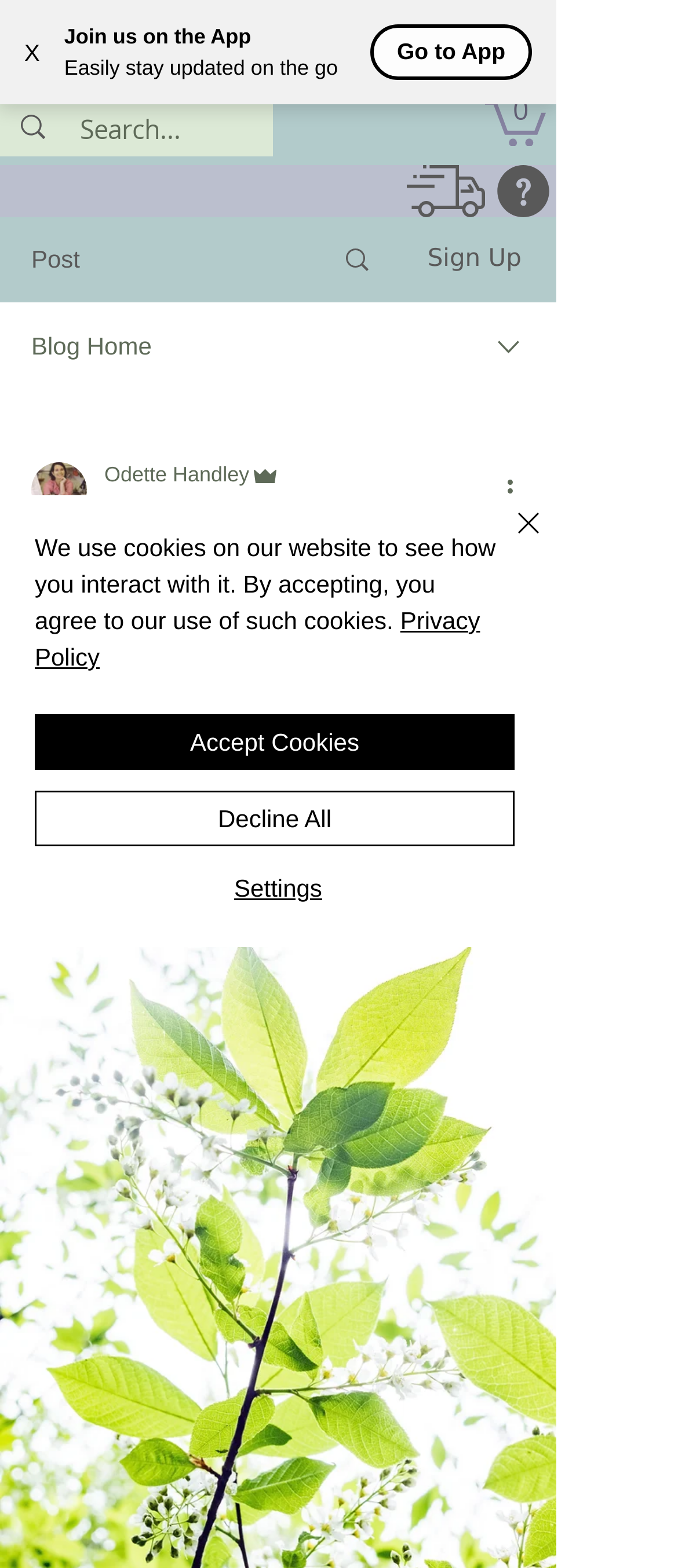How many navigation menu items are there?
Please provide a full and detailed response to the question.

I found the navigation menu by looking at the top-right corner of the webpage, where I saw a button with the text 'Open navigation menu'. When I expanded the menu, I saw two static text elements with the text 'ME' and 'NU', which suggests that there are two navigation menu items.